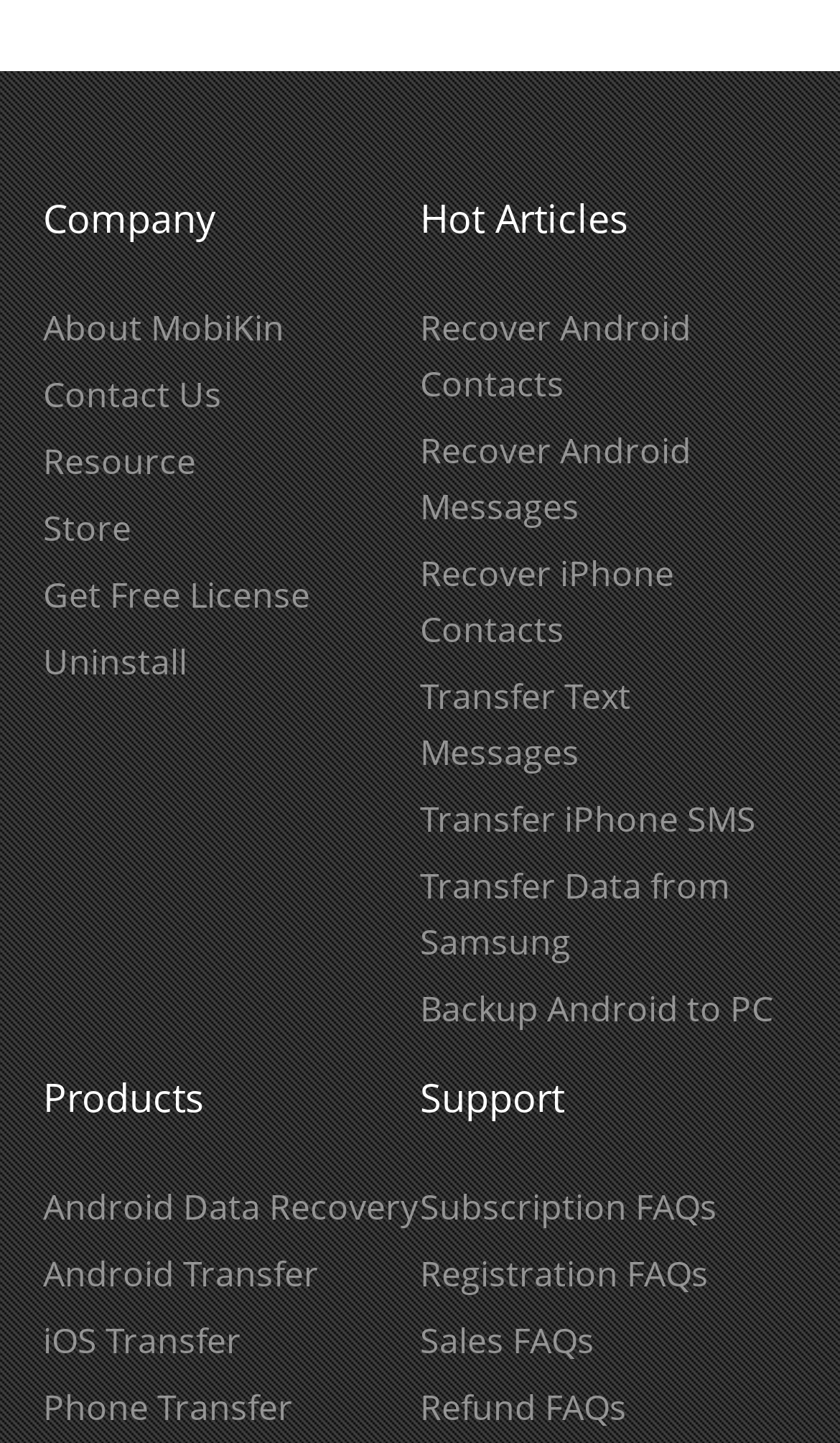Provide your answer to the question using just one word or phrase: How many links are under the 'Hot Articles' section?

6